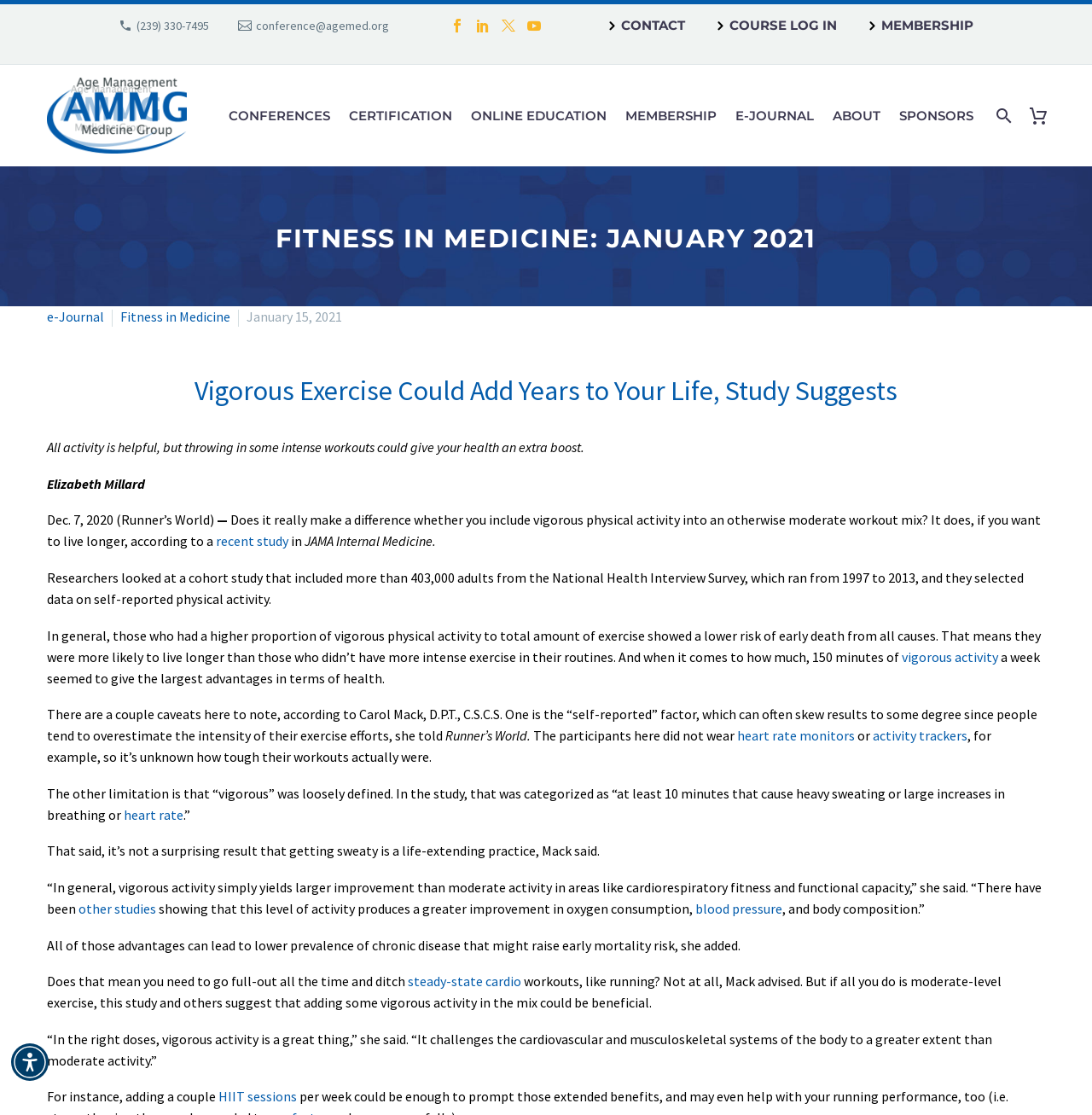Find the bounding box coordinates of the clickable area that will achieve the following instruction: "Read the 'Fitness in Medicine' article".

[0.11, 0.276, 0.211, 0.292]